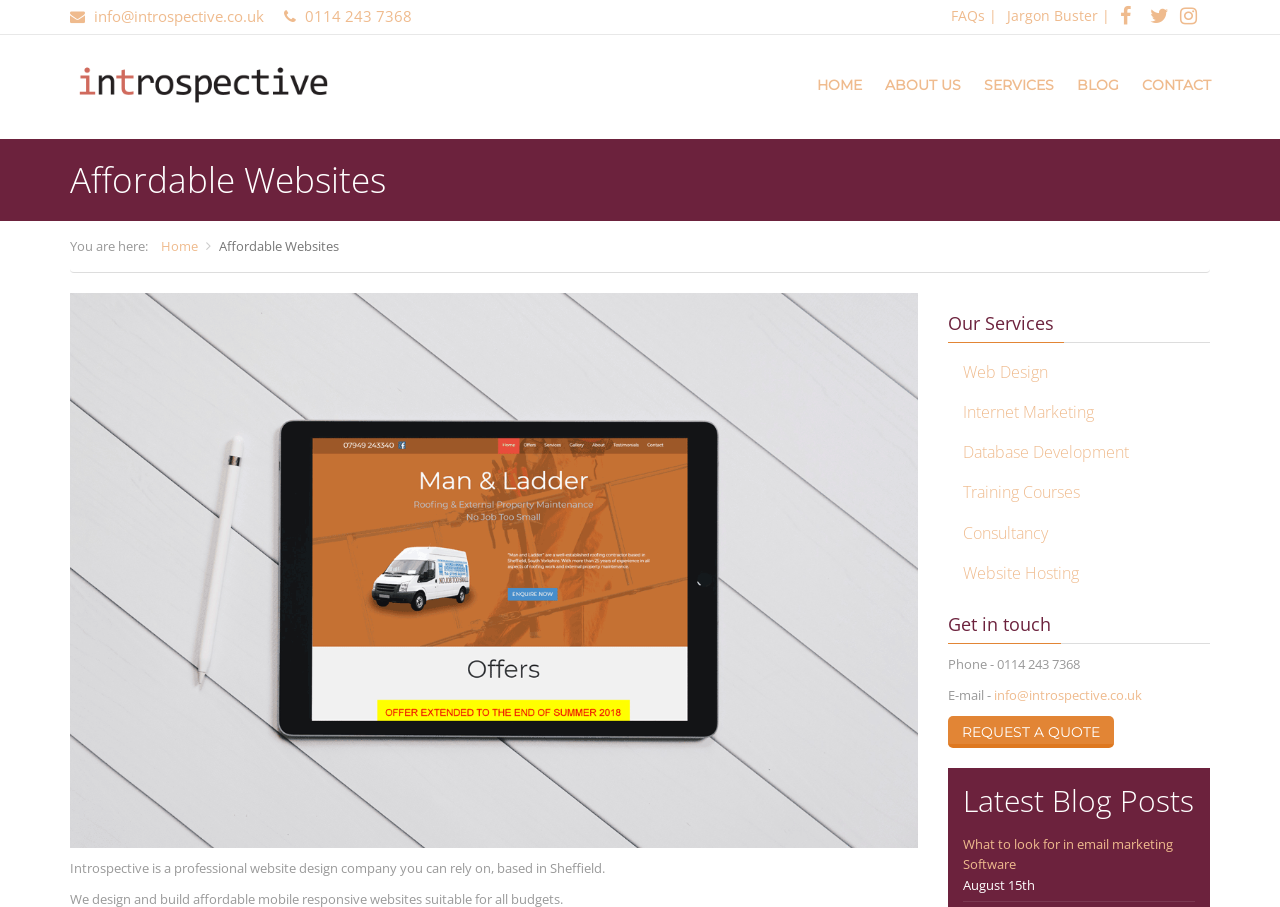What is the company's email address?
Can you give a detailed and elaborate answer to the question?

I found the company's email address by looking at the top right corner of the webpage, where the contact information is displayed. The email address is 'info@introspective.co.uk'.